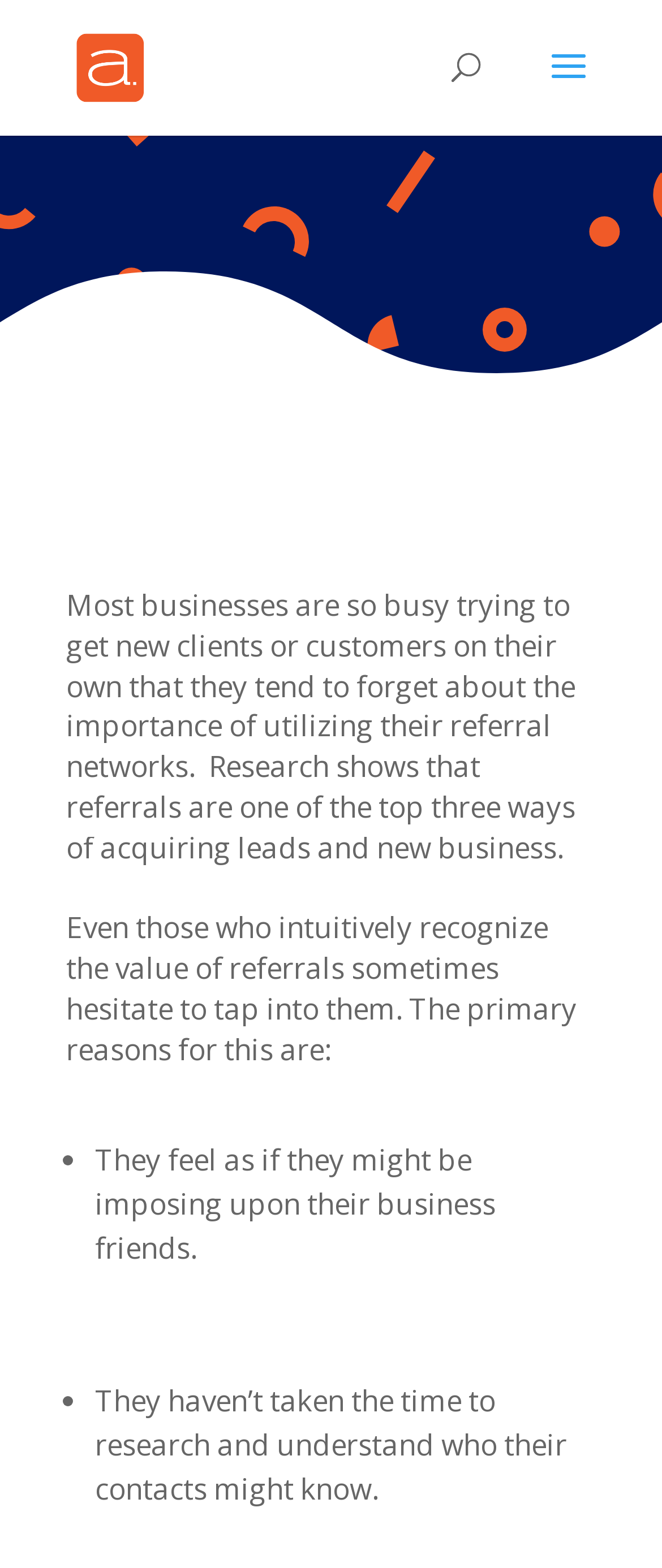Give a short answer using one word or phrase for the question:
What is the purpose of the search bar on this webpage?

Unknown